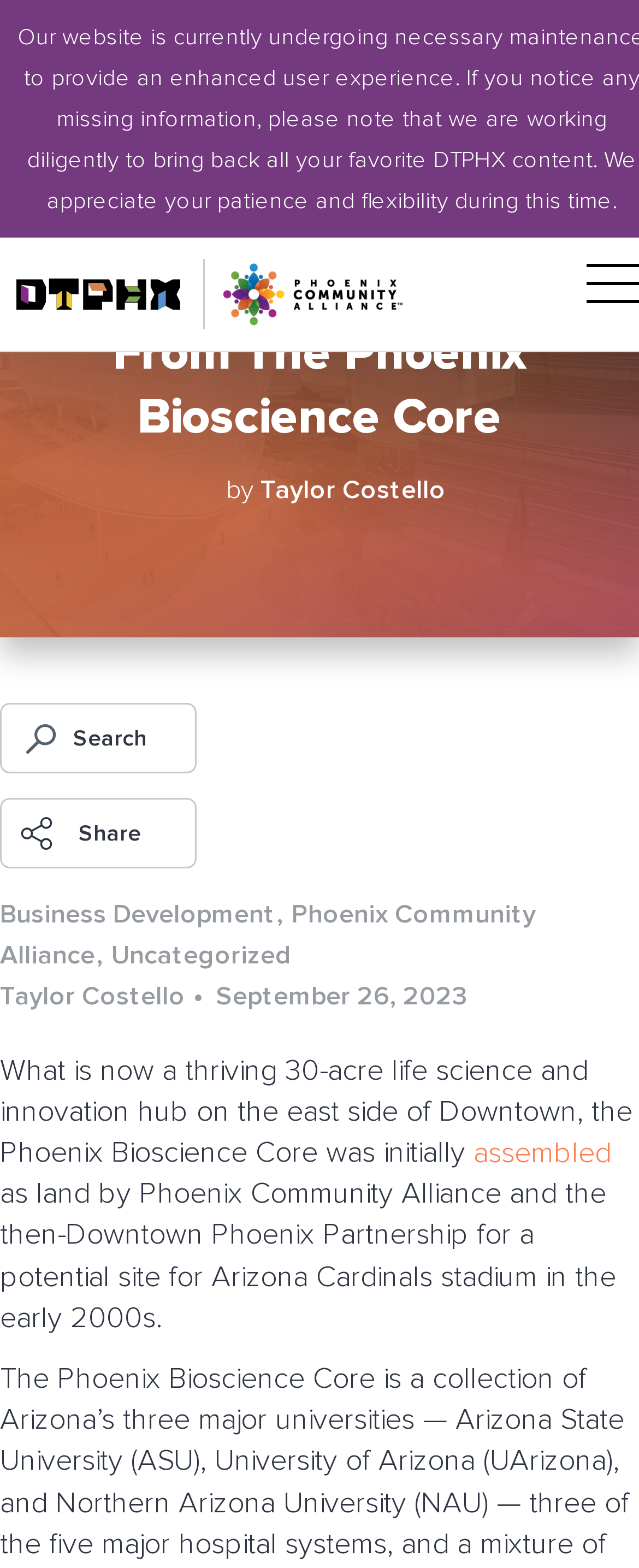Kindly respond to the following question with a single word or a brief phrase: 
What is the author of the article?

Taylor Costello